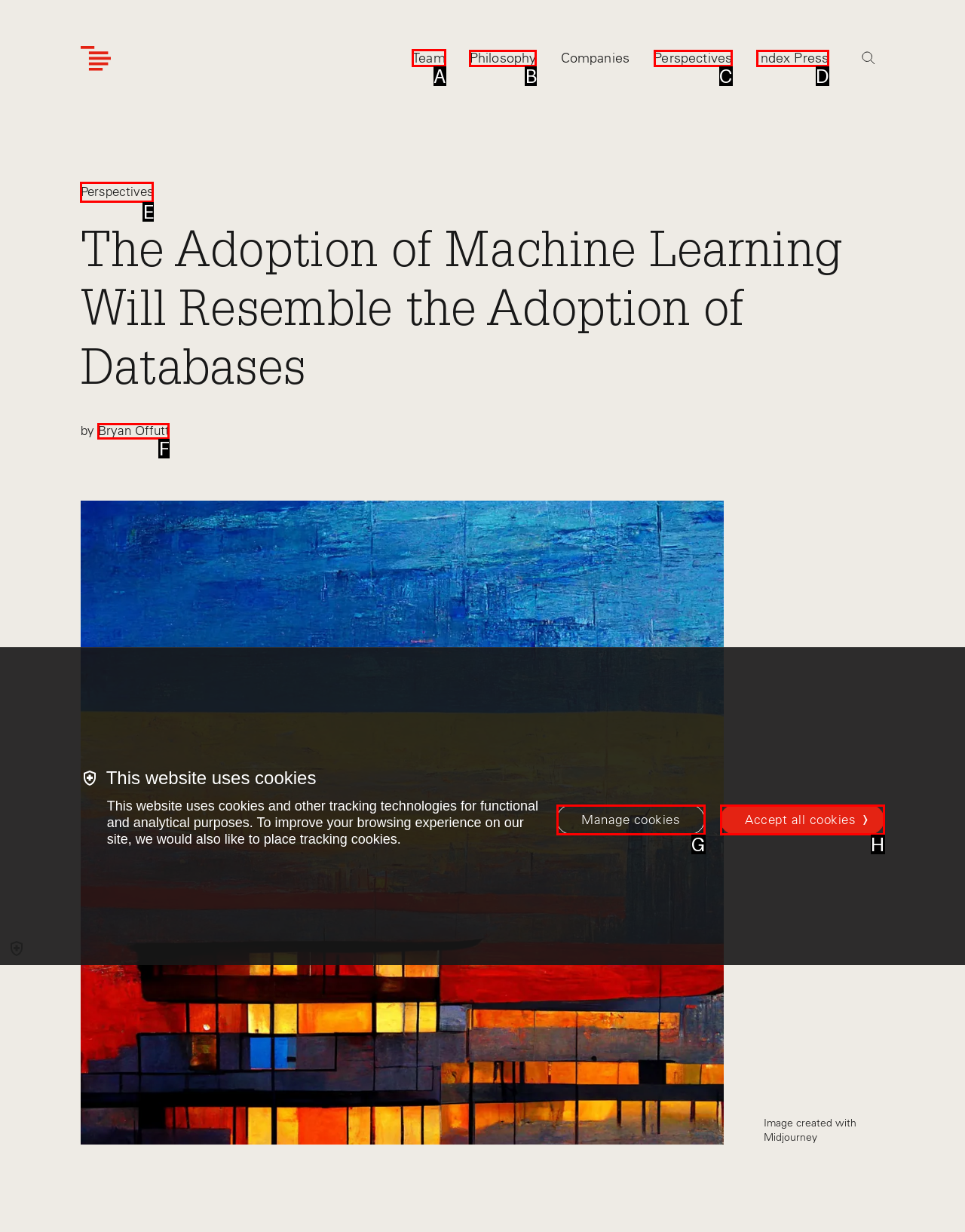Based on the task: Go to Team, which UI element should be clicked? Answer with the letter that corresponds to the correct option from the choices given.

A